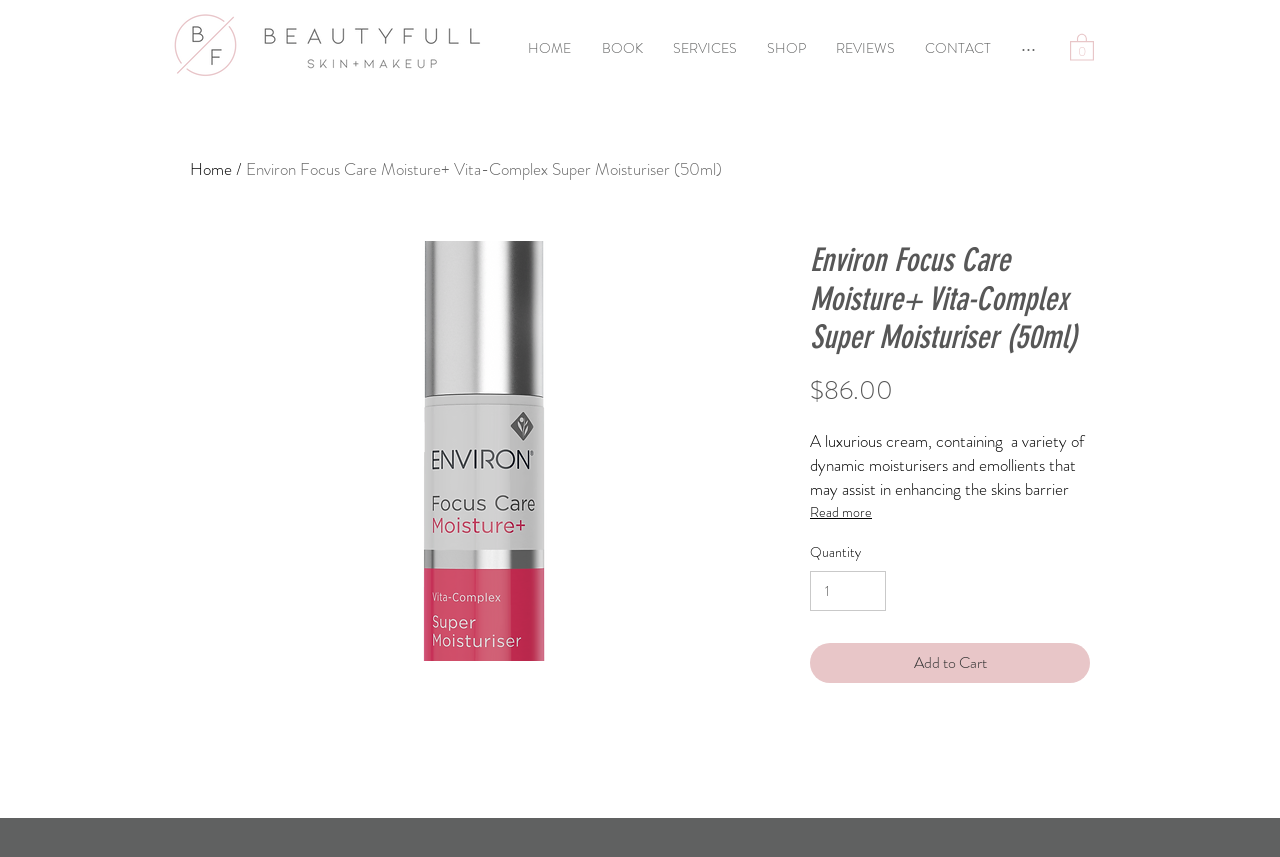Generate a comprehensive description of the webpage.

This webpage is about a product called Environ Focus Care Moisture+ Vita-Complex Super Moisturiser (50ml) on a beauty and skincare website called BeautyFull. At the top left corner, there are two logos: a small BeautyFull_Rebrand_Main logo icon and a larger BeautyFull logo. 

To the right of the logos, there is a navigation menu with links to HOME, BOOK, SERVICES, SHOP, REVIEWS, and CONTACT. Below the navigation menu, there is a cart button with 0 items. 

The main content of the page is an article about the product, which includes a product image on the left and product information on the right. The product information includes the product name, price ($86.00), and a detailed description of the product's benefits, such as enhancing the skin's barrier function and natural moisturizing factors. 

Below the product description, there are bullet points listing the benefits of the product, including easy absorption, comfortable, hydrated, and smooth skin. There is also a "Read more" button, although it is hidden. 

Additionally, there is a section to select the quantity of the product, with a spin button to adjust the quantity, and an "Add to Cart" button.